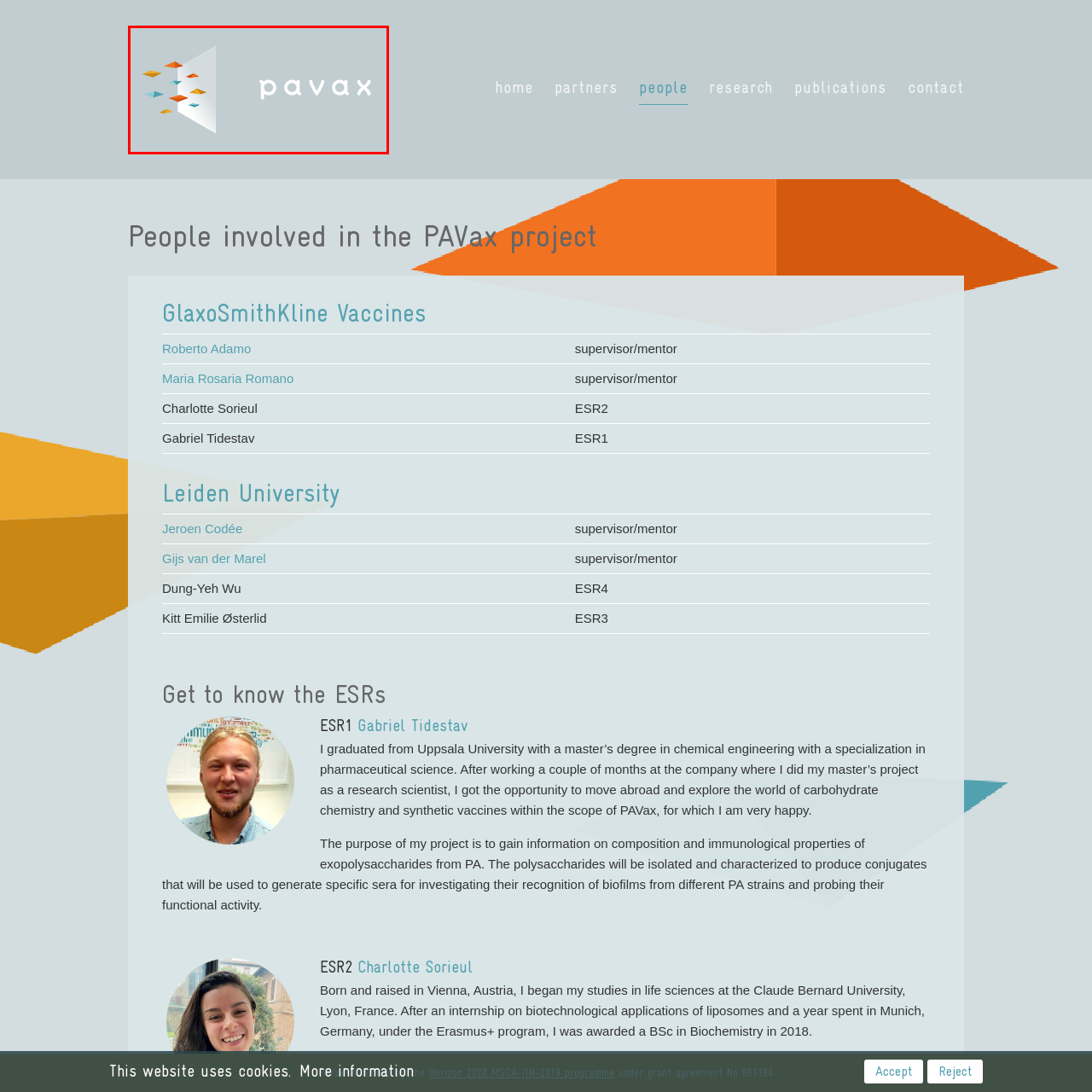Thoroughly describe the scene within the red-bordered area of the image.

The image features the logo of the PAVax project, which represents innovative research in the field of vaccines. The logo consists of a stylized design, showcasing various colored shapes—orange, blue, and yellow—that appear to be emerging from a white door or opening, symbolizing new opportunities and breakthroughs in vaccine technology. To the right of this artistic representation, the name "pavax" is displayed in a clean, modern font that enhances the project’s contemporary and forward-thinking identity. This branding reflects the project's focus on collaboration and advancement in the scientific community.